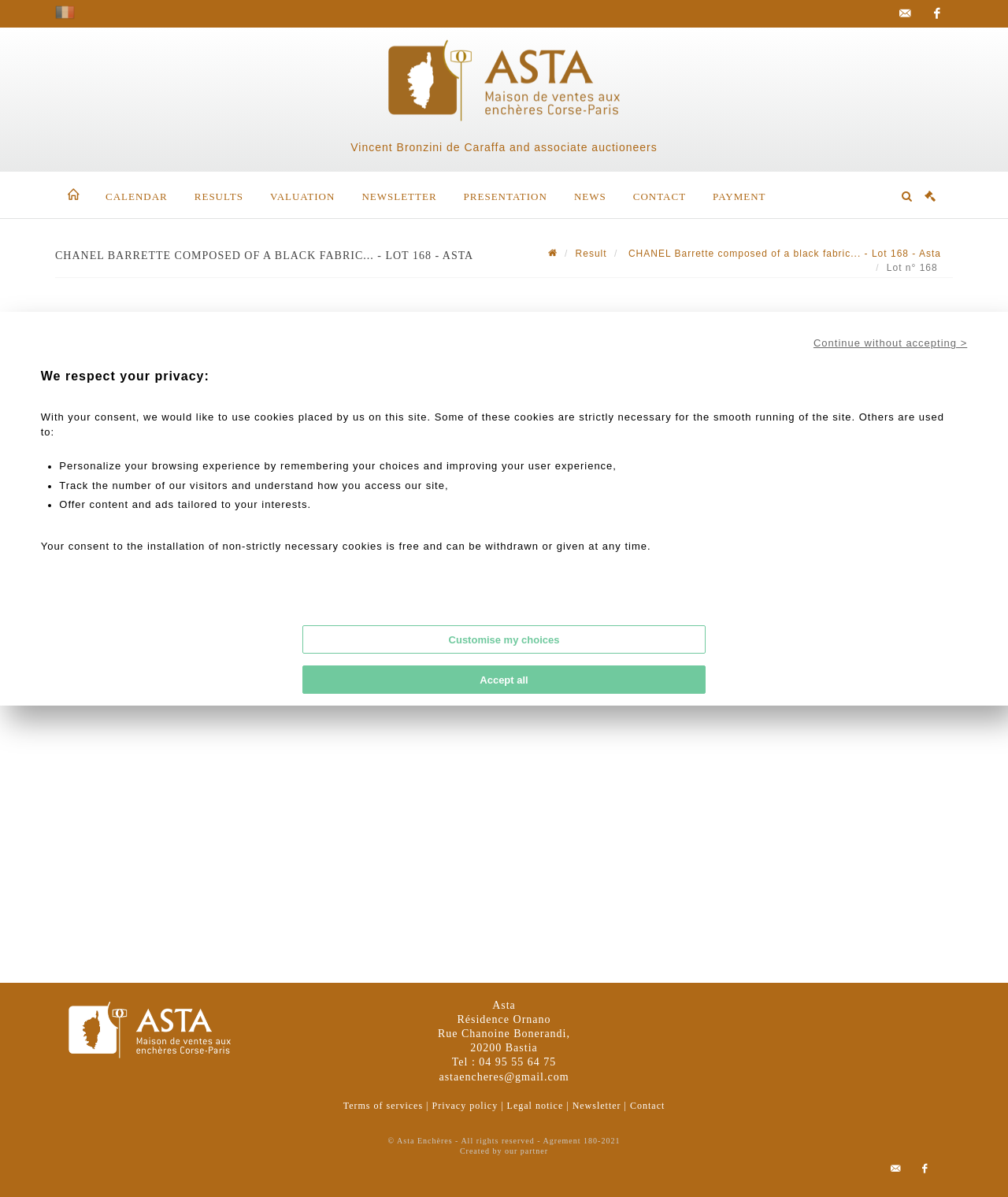What is the lot number of the item?
Answer the question with a single word or phrase derived from the image.

168